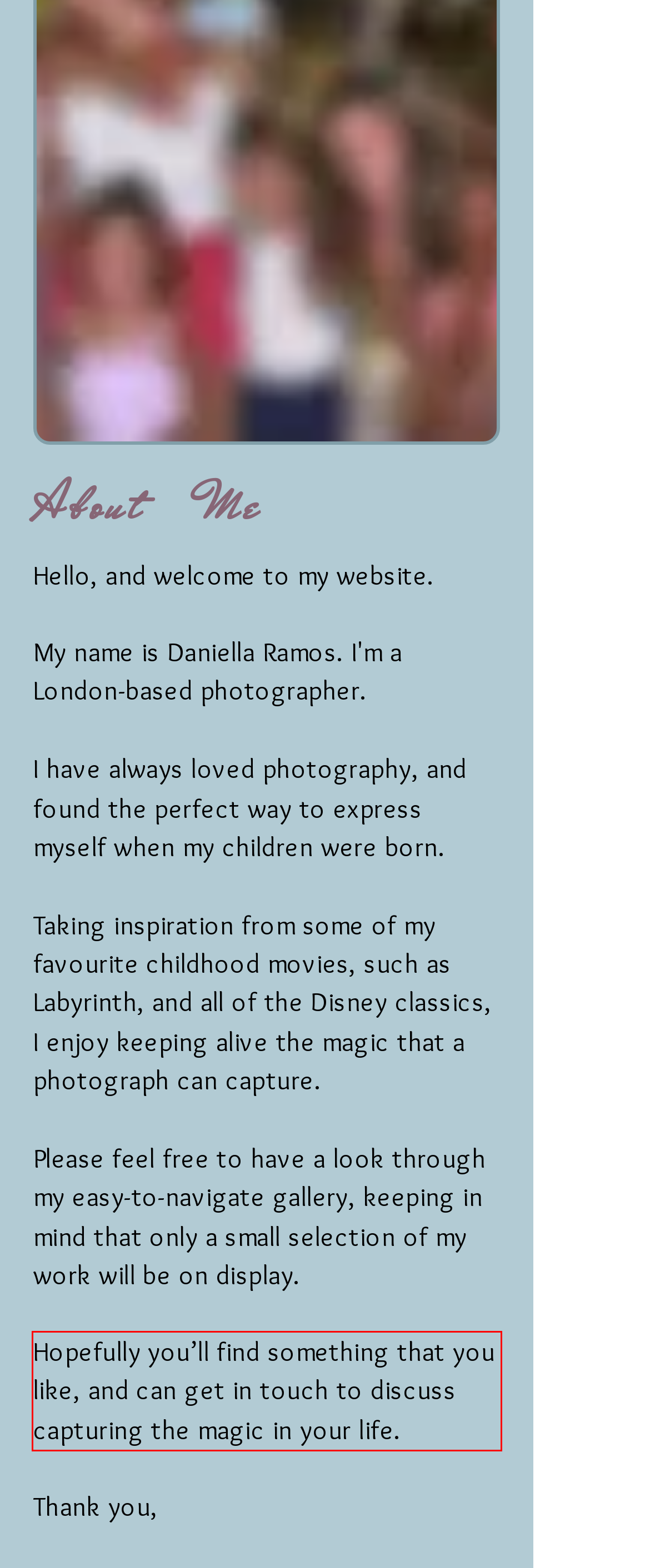From the screenshot of the webpage, locate the red bounding box and extract the text contained within that area.

Hopefully you’ll find something that you like, and can get in touch to discuss capturing the magic in your life.